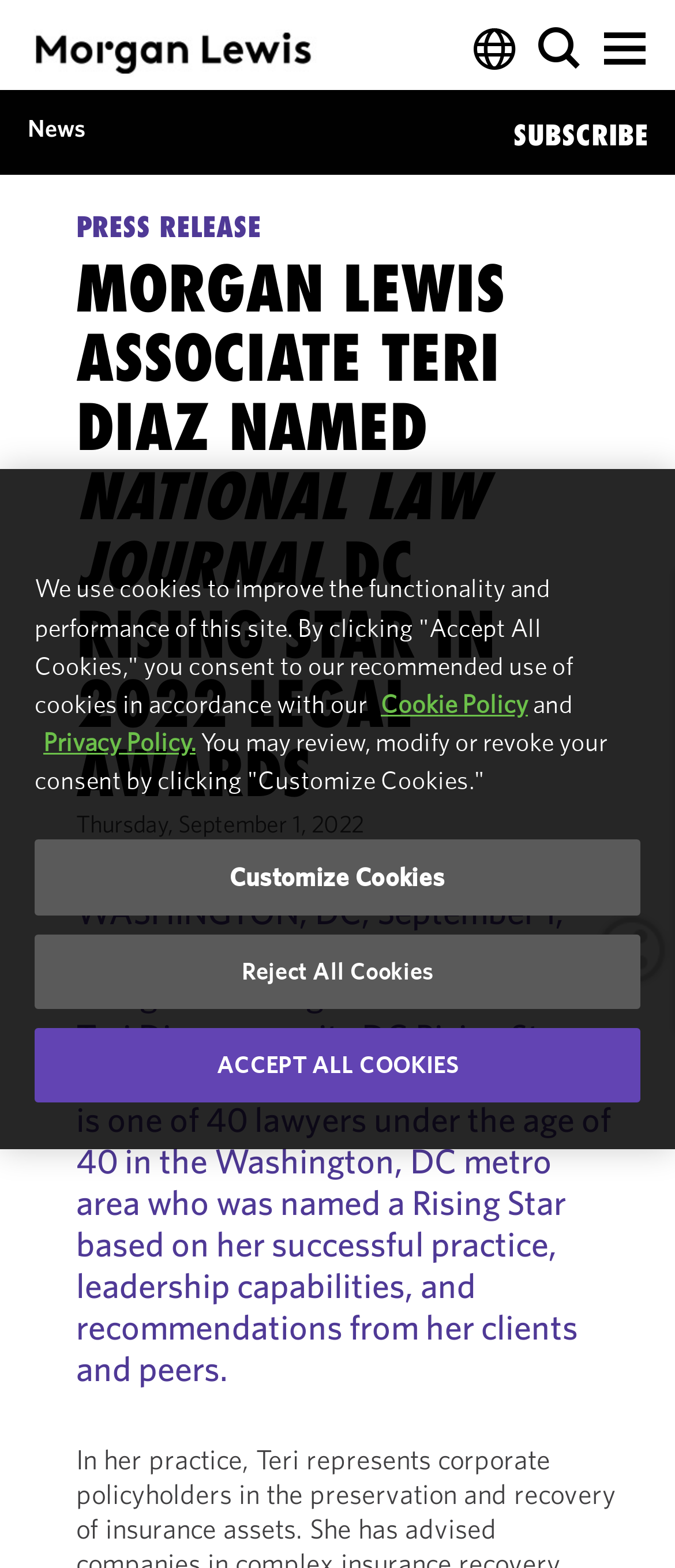Explain in detail what is displayed on the webpage.

The webpage is about Morgan Lewis associate Teri Diaz being named a National Law Journal DC Rising Star in 2022 Legal Awards. At the top left of the page, there is a link to "Morgan Lewis" accompanied by an image of the same name. To the right of this, there are three buttons: "Open Menu", "Open Search", and "Open Language Selector". 

Below these elements, there is a hero banner that spans the entire width of the page. Underneath the hero banner, there are two links: "News" on the left and "SUBSCRIBE" on the right. 

The main content of the page is a news heading section, which takes up most of the page's width. This section has a heading that reads "PRESS RELEASE" followed by a longer heading that announces Teri Diaz's recognition as a National Law Journal DC Rising Star. Below these headings, there is a date "Thursday, September 1, 2022" and a paragraph of text that describes the recognition. The text mentions that National Law Journal has recognized Teri Diaz among its DC Rising Stars as part of its 2022 Legal Awards, and provides more details about the award.

At the bottom of the page, there is a cookie banner that spans the entire width of the page. This banner contains a message about the use of cookies on the site, with links to the Cookie Policy and Privacy Policy. There are also three buttons: "Customize Cookies", "Reject All Cookies", and "ACCEPT ALL COOKIES".